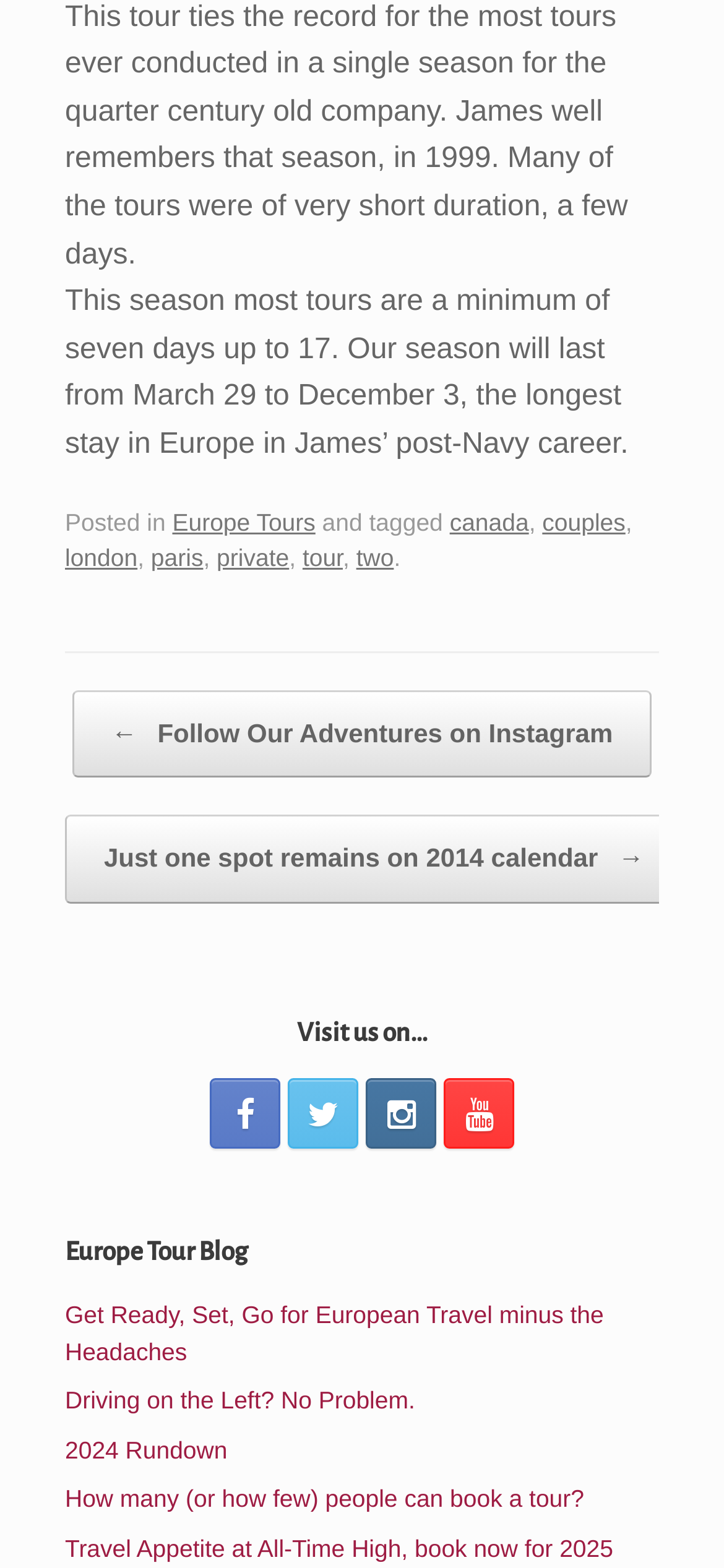Please identify the coordinates of the bounding box for the clickable region that will accomplish this instruction: "Visit Instagram".

[0.29, 0.688, 0.387, 0.733]